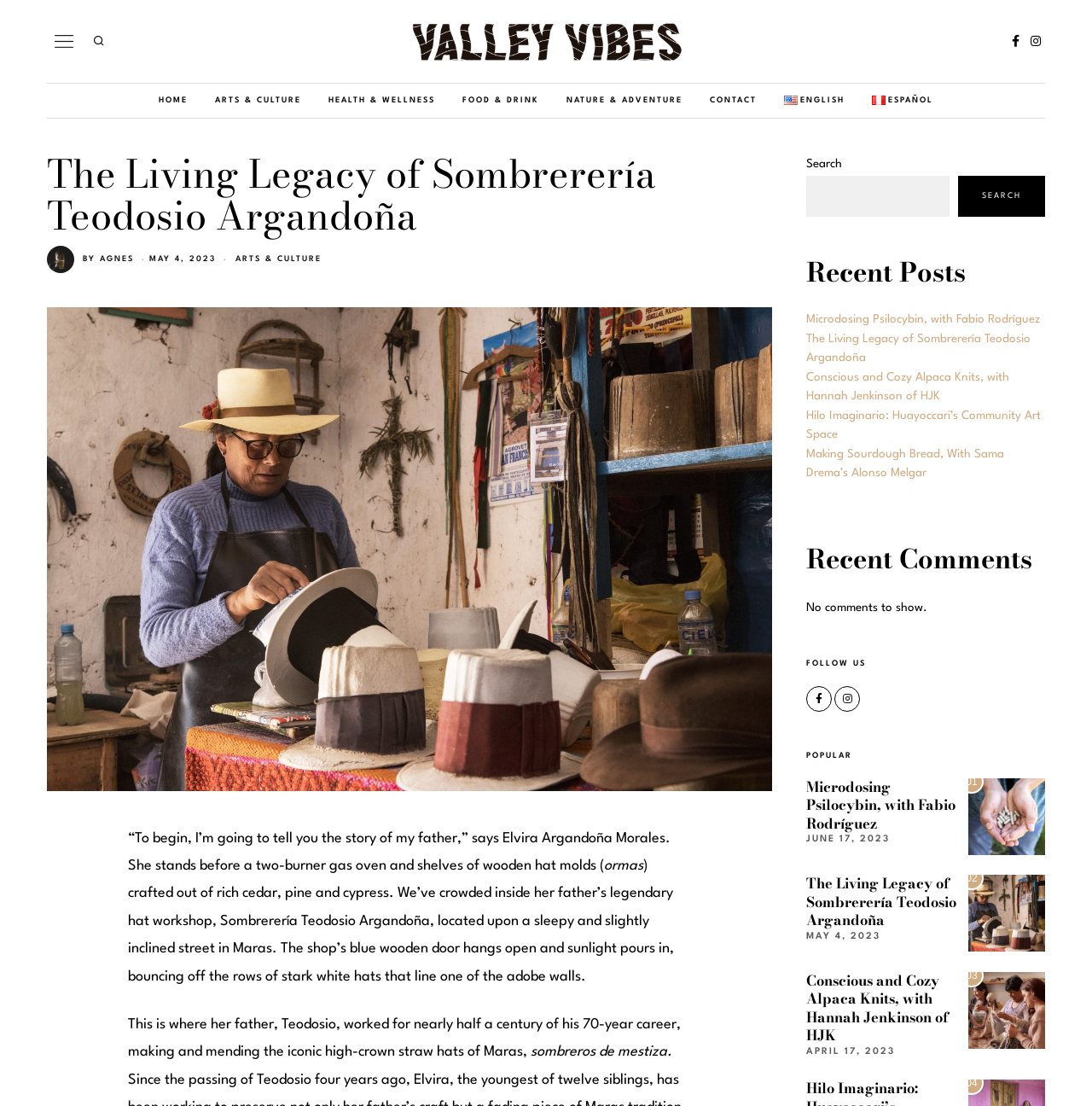Please identify the bounding box coordinates of the area that needs to be clicked to follow this instruction: "Search for something".

[0.738, 0.159, 0.87, 0.196]